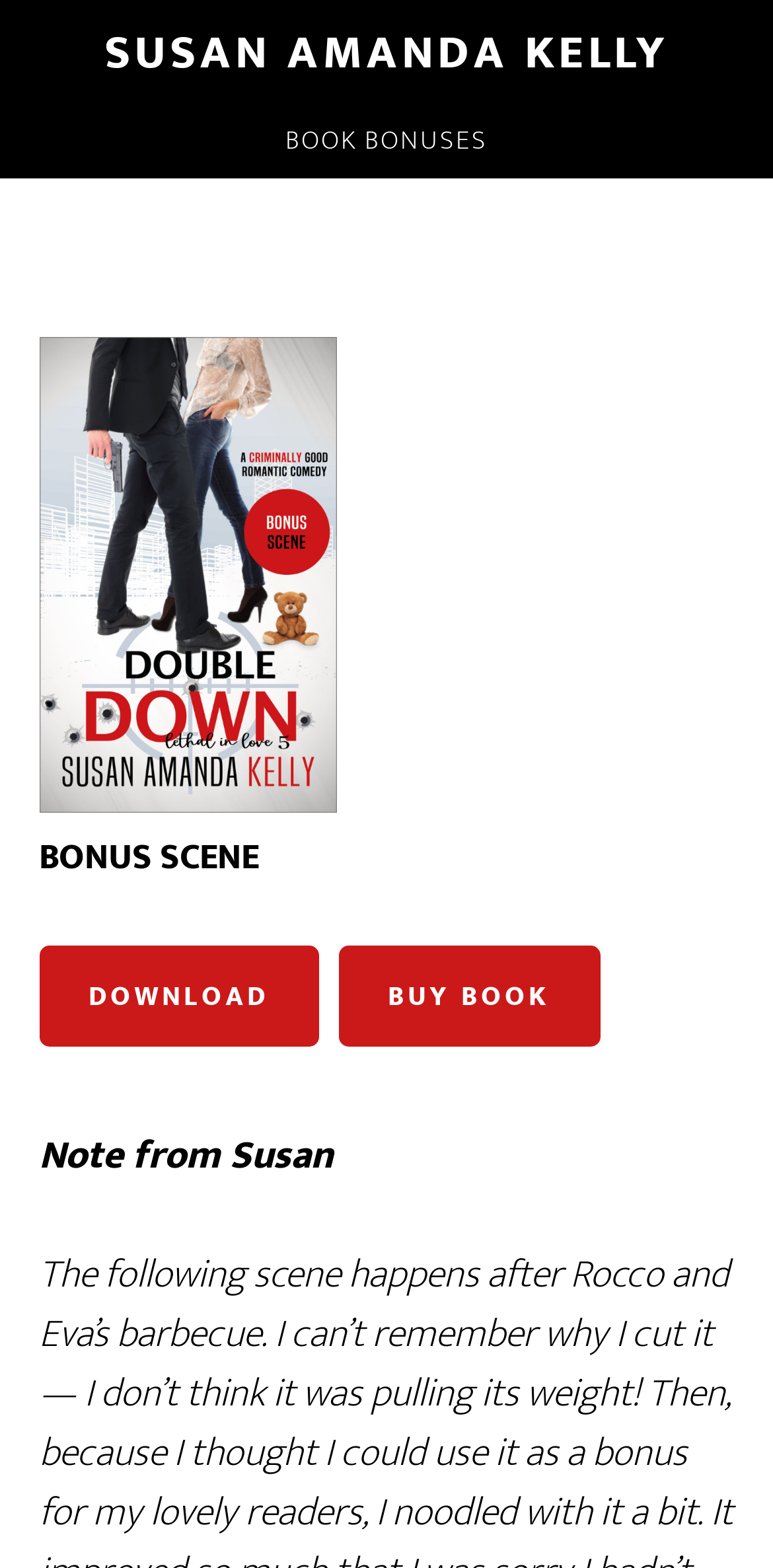Provide the bounding box coordinates of the HTML element described as: "DOWNLOAD". The bounding box coordinates should be four float numbers between 0 and 1, i.e., [left, top, right, bottom].

[0.05, 0.603, 0.412, 0.668]